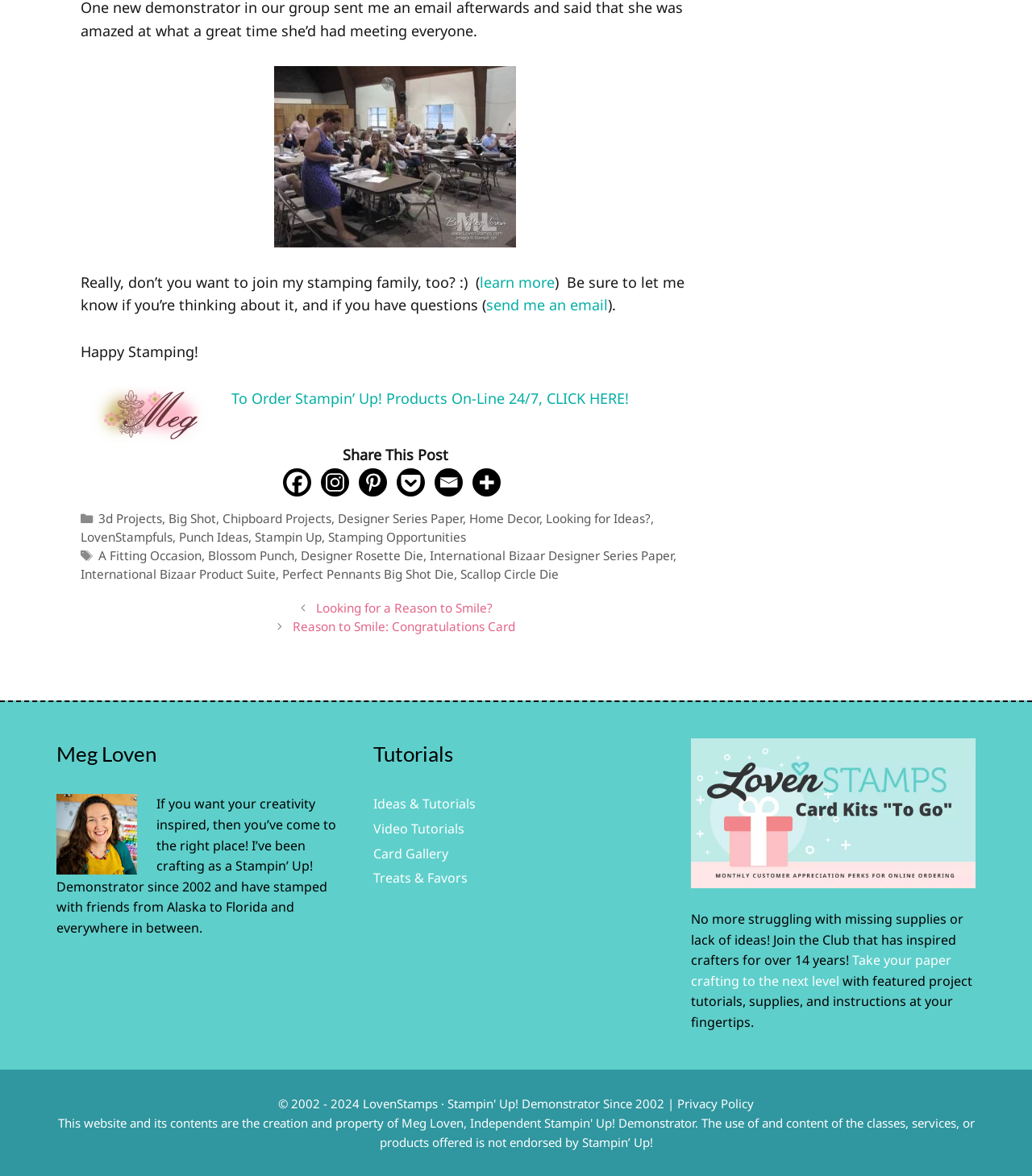Analyze the image and answer the question with as much detail as possible: 
What is the name of the Stampin' Up! Demonstrator?

The name of the Stampin' Up! Demonstrator can be found in the heading element on the webpage, which is 'Meg Loven'.